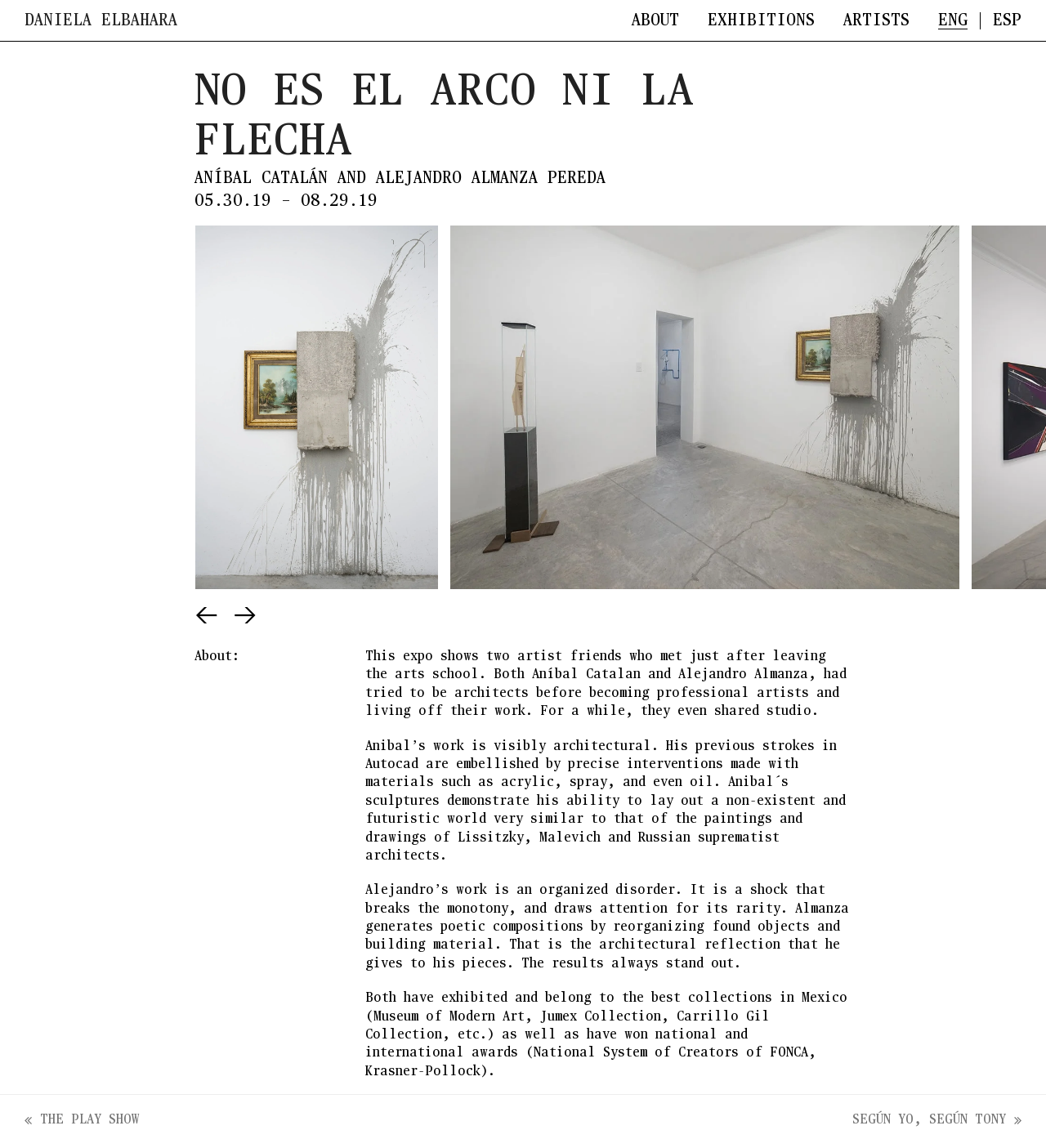Identify and provide the main heading of the webpage.

NO ES EL ARCO NI LA FLECHA